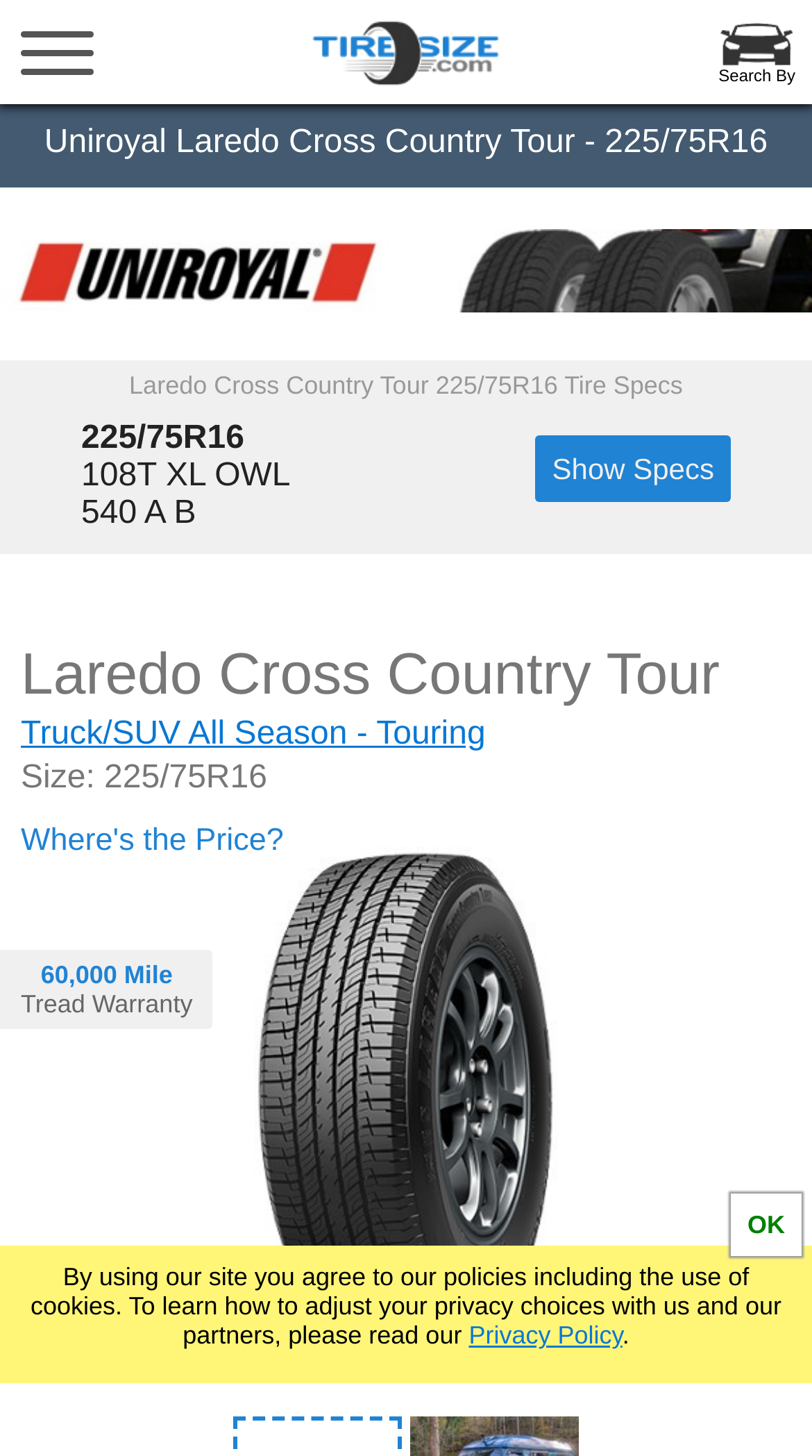What is the tire size of Uniroyal Laredo Cross Country Tour?
Answer the question with a detailed and thorough explanation.

The tire size can be found in the heading 'Uniroyal Laredo Cross Country Tour - 225/75R16' and also in the table cell '225/75R16 108T XL OWL 540 A B'.